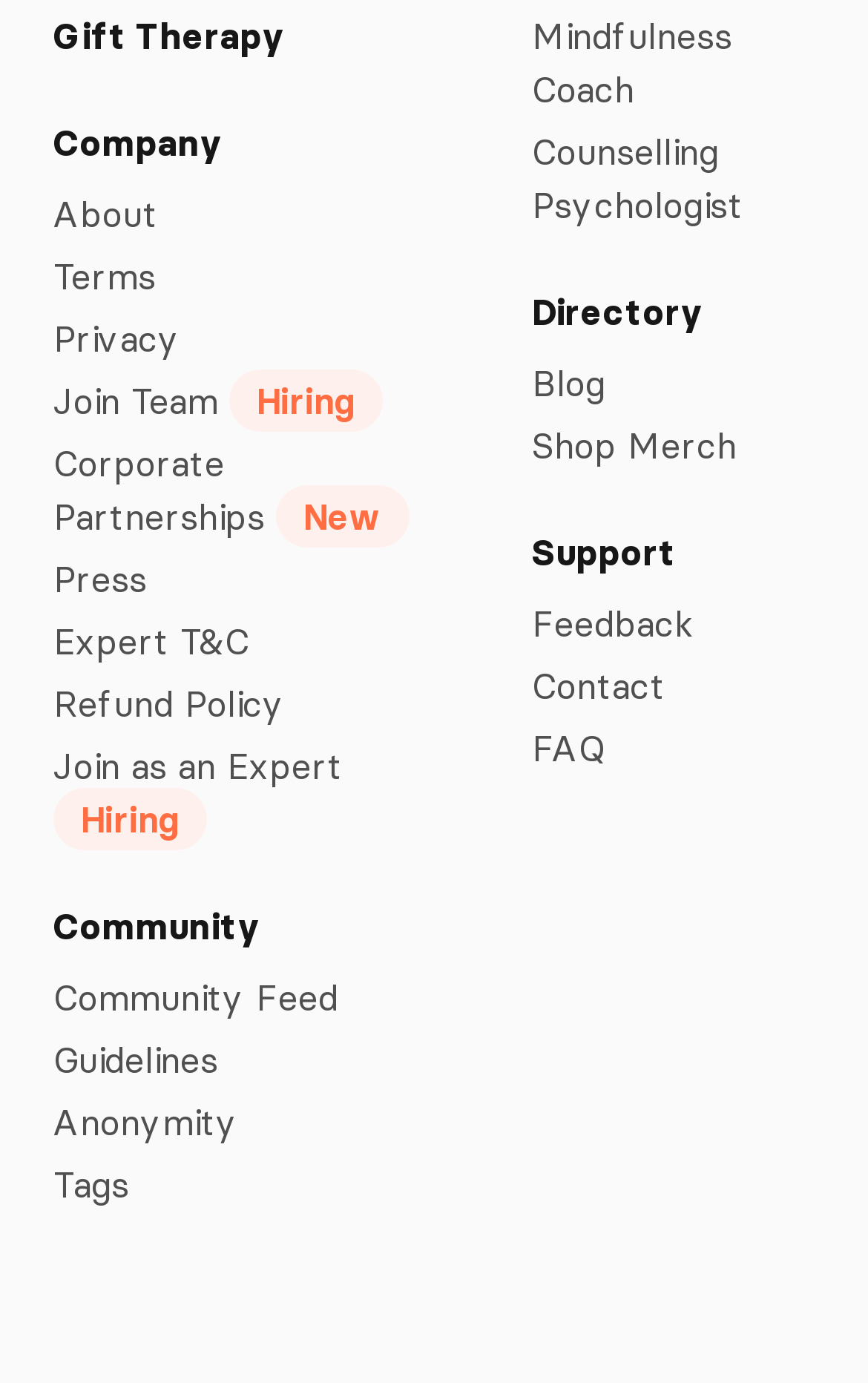Please specify the bounding box coordinates for the clickable region that will help you carry out the instruction: "Explore Mindfulness Coach".

[0.613, 0.006, 0.938, 0.084]